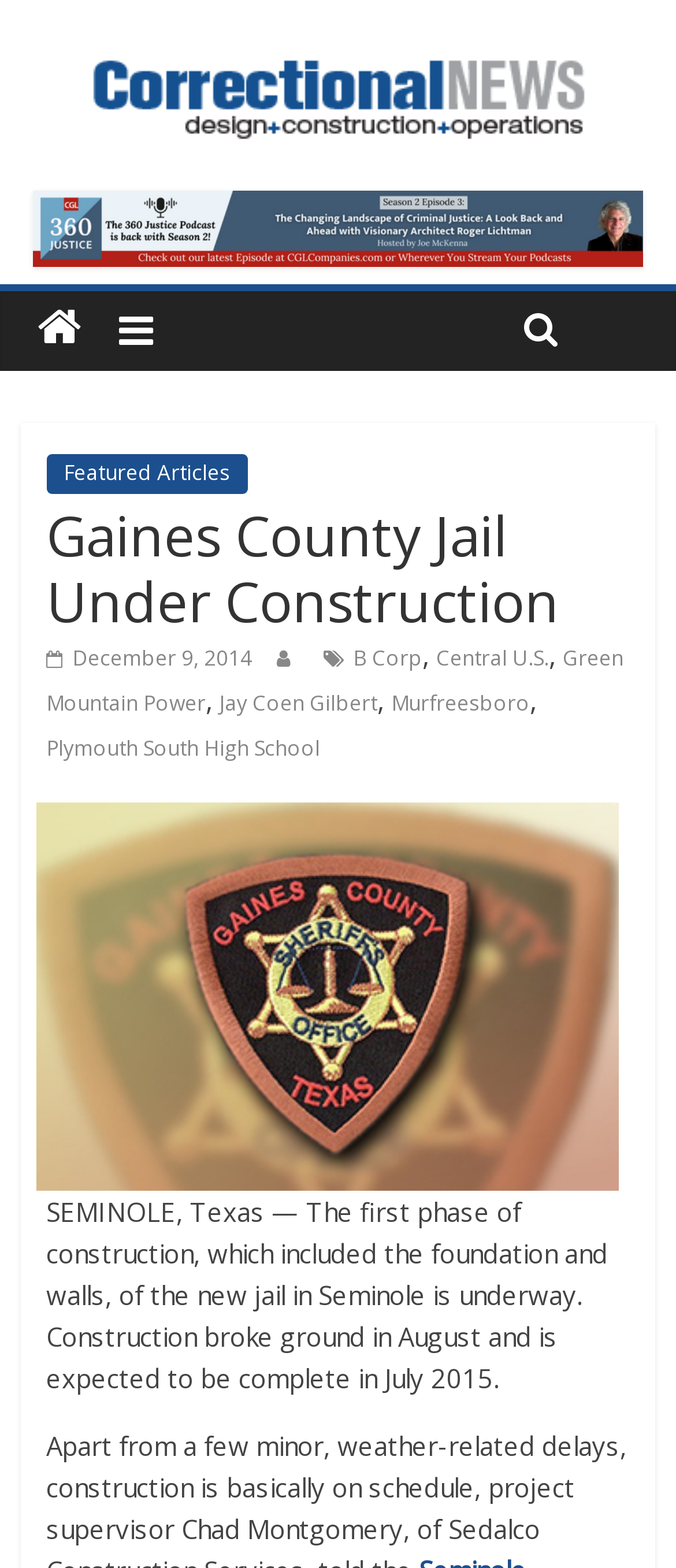Determine the bounding box coordinates of the clickable area required to perform the following instruction: "read about Gaines County Jail Under Construction". The coordinates should be represented as four float numbers between 0 and 1: [left, top, right, bottom].

[0.068, 0.762, 0.899, 0.89]